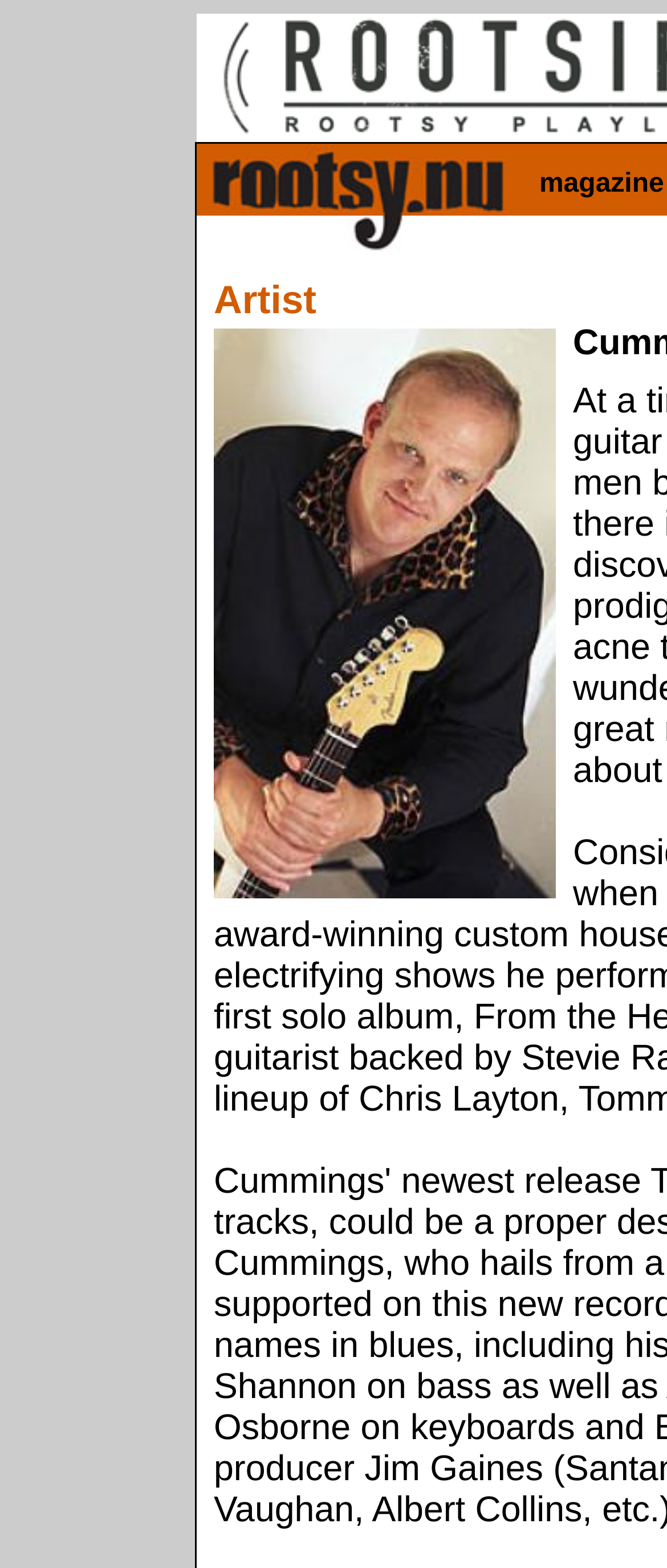Respond to the question below with a single word or phrase:
What is the logo of this website?

Rootsy logo